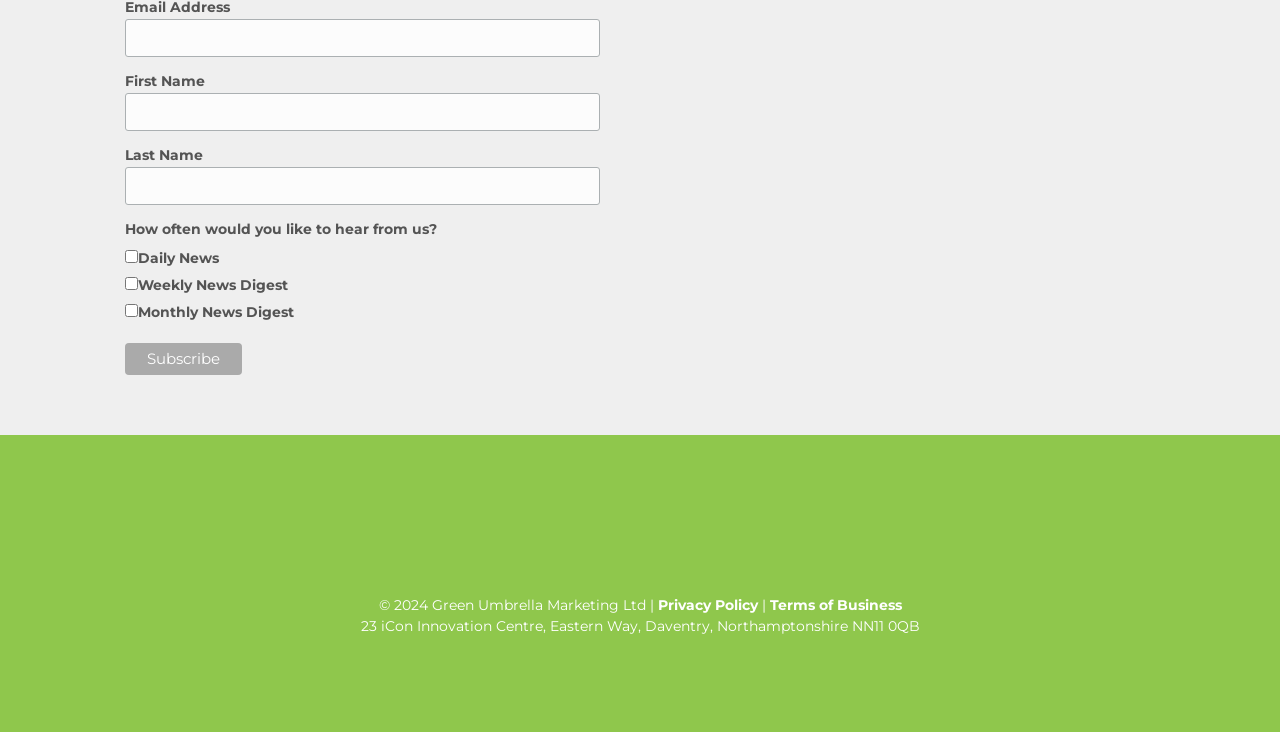Highlight the bounding box coordinates of the element you need to click to perform the following instruction: "Subscribe."

[0.098, 0.469, 0.189, 0.513]